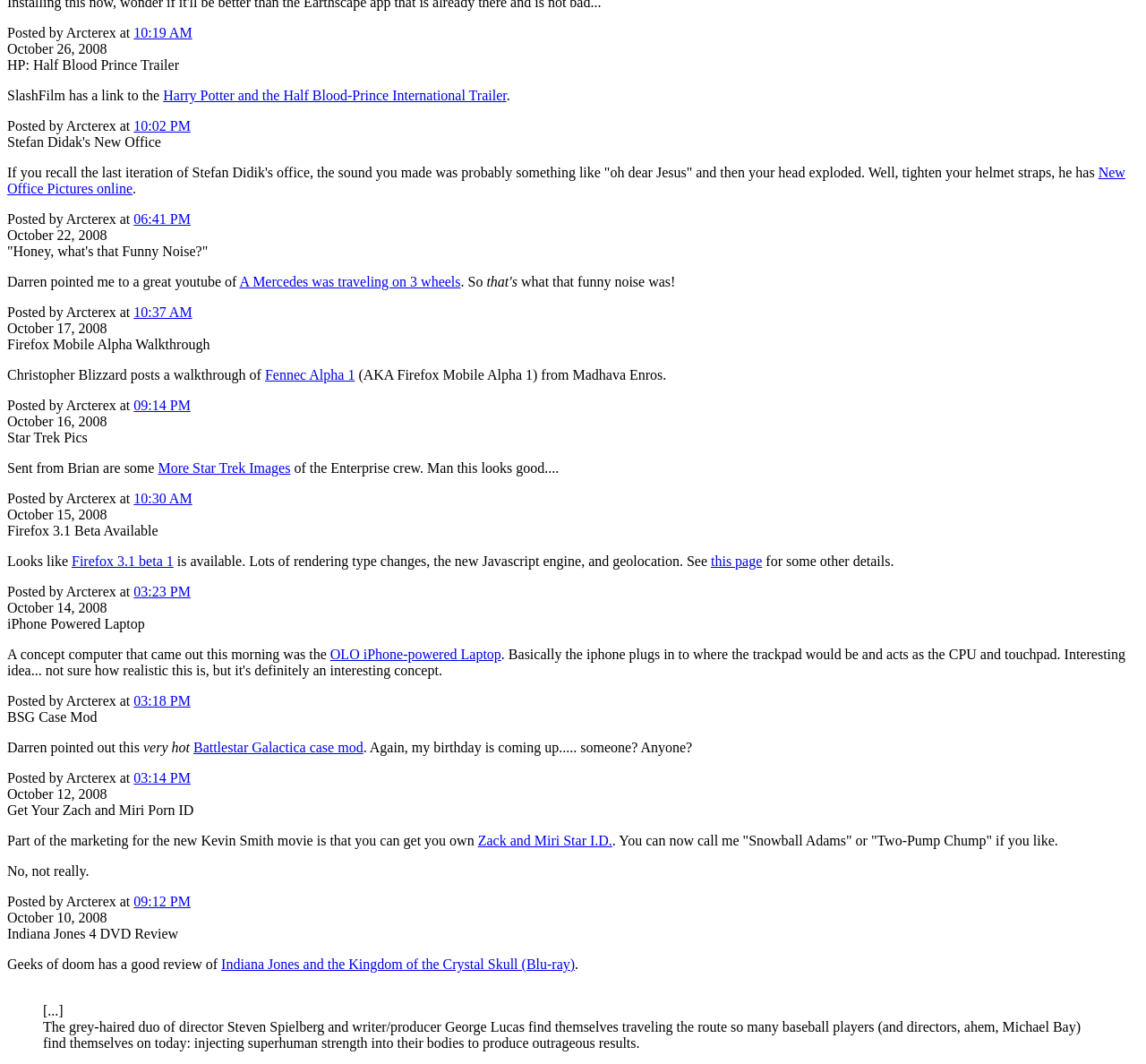Using the provided element description: "OLO iPhone-powered Laptop", determine the bounding box coordinates of the corresponding UI element in the screenshot.

[0.288, 0.608, 0.437, 0.622]